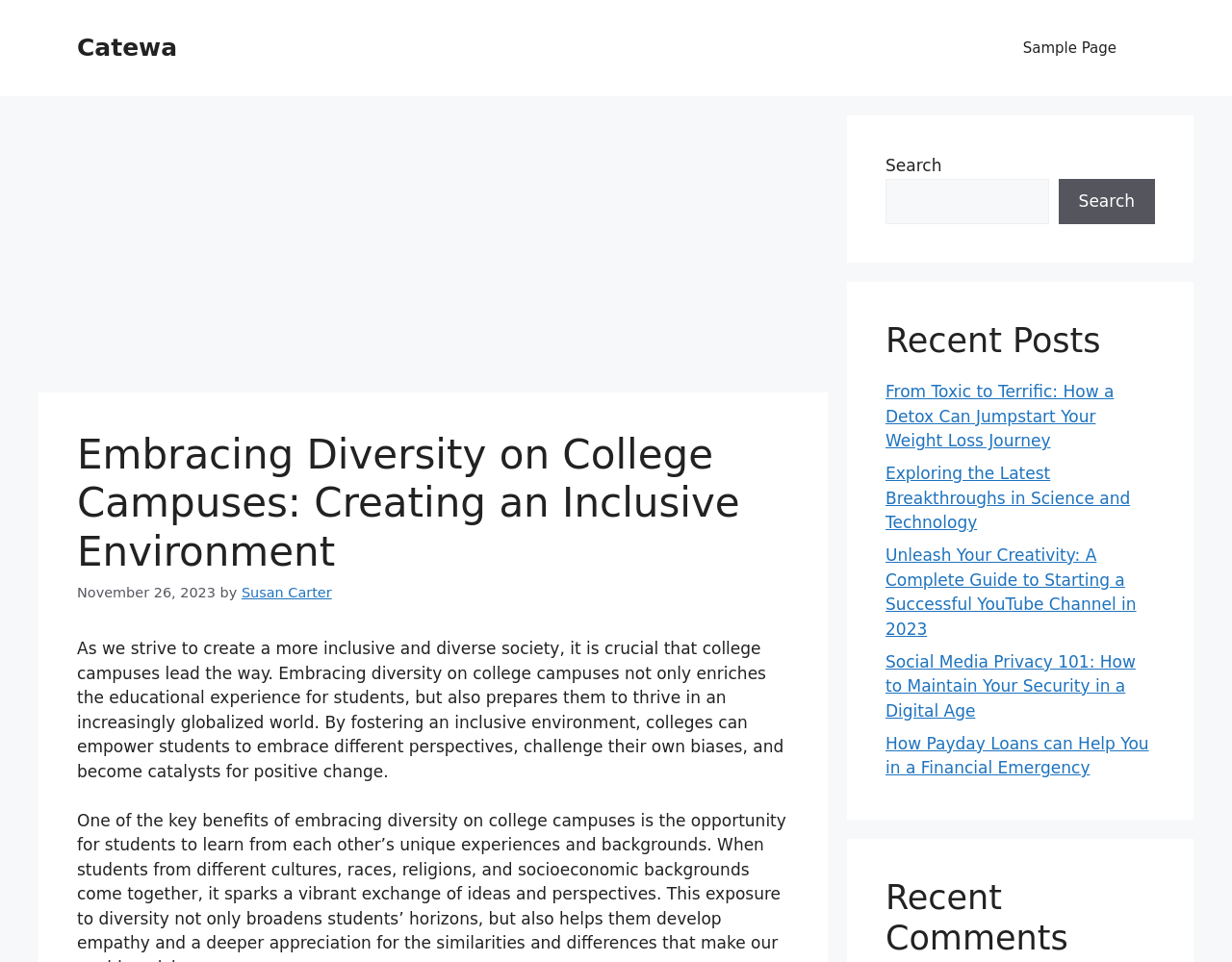Determine the main headline of the webpage and provide its text.

﻿Embracing Diversity on College Campuses: Creating an Inclusive Environment